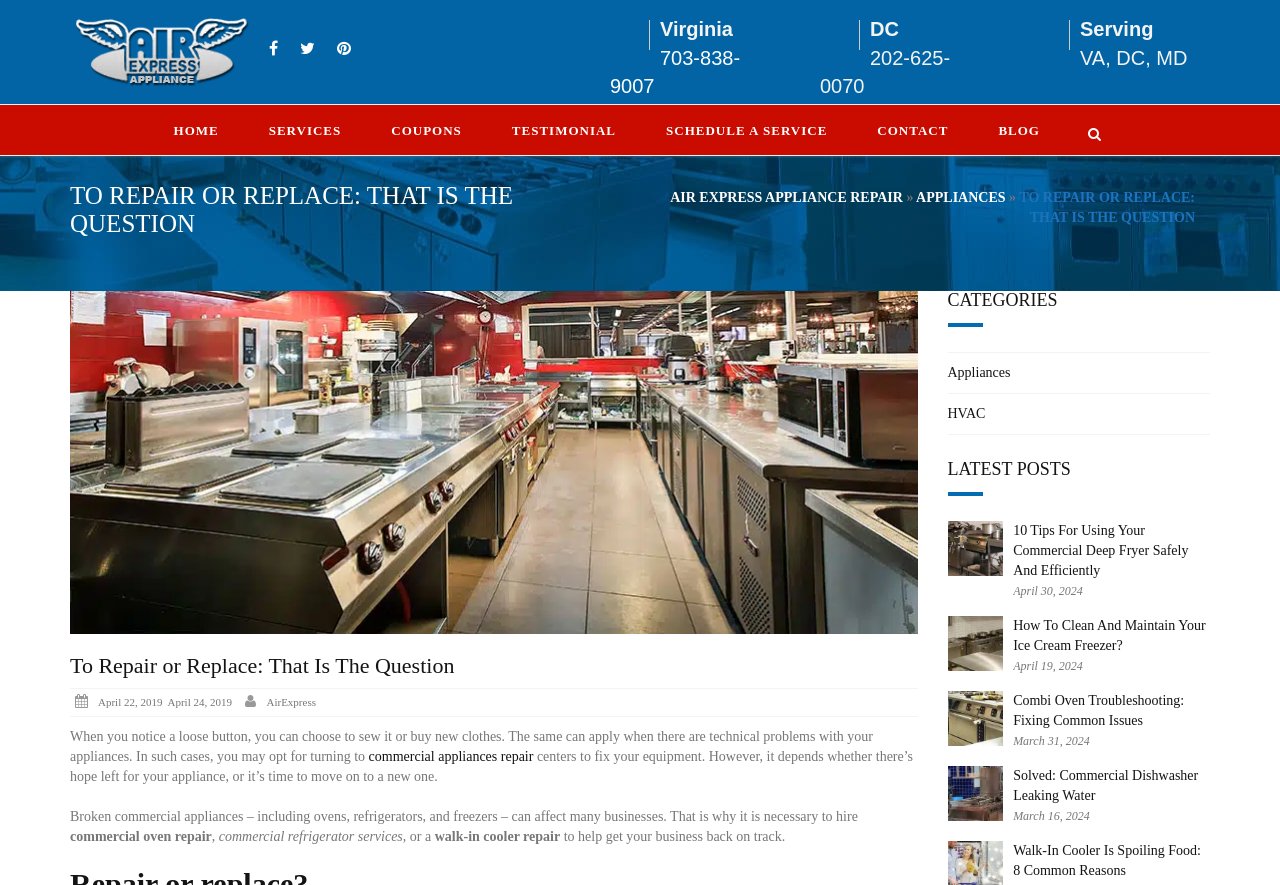Predict the bounding box of the UI element based on this description: "Testimonial".

[0.38, 0.12, 0.501, 0.187]